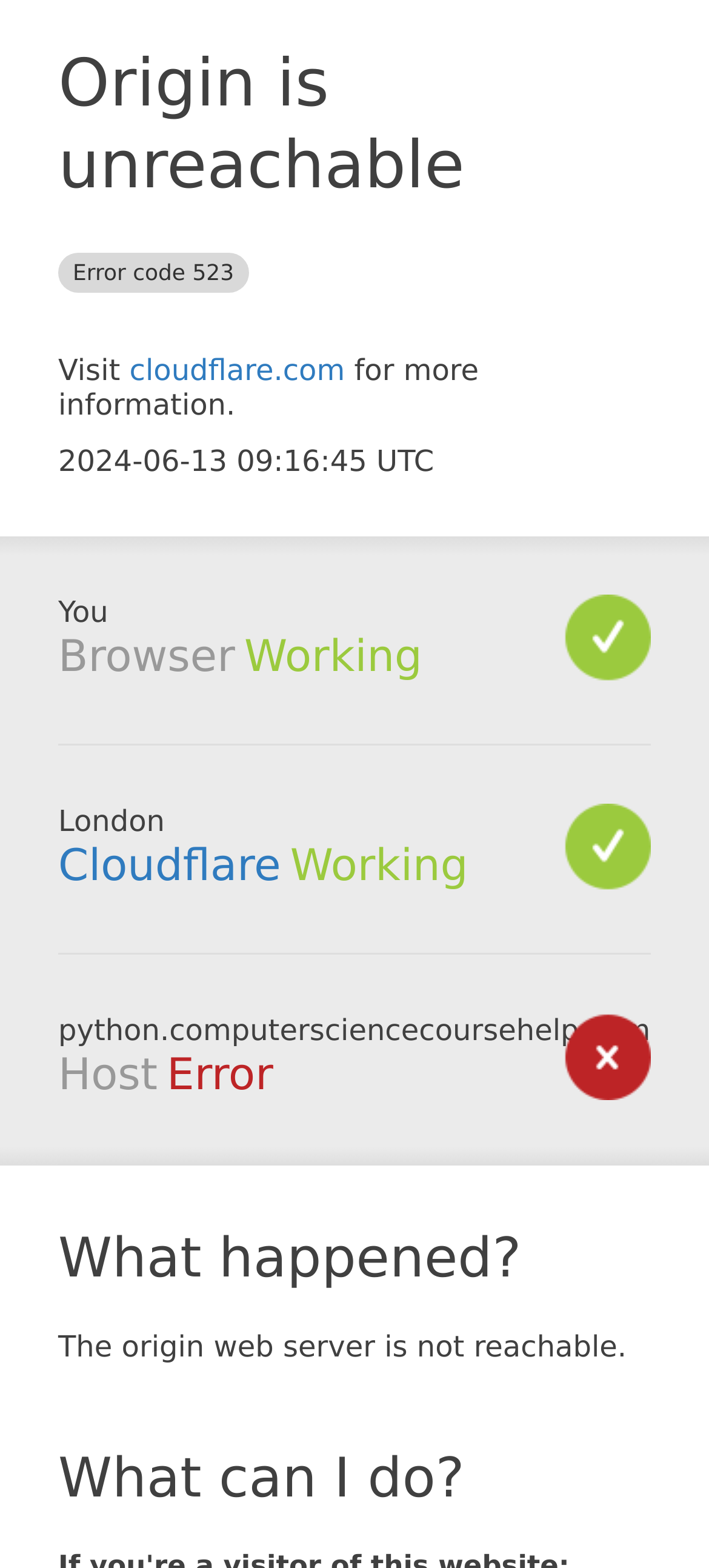Answer the question below in one word or phrase:
What is the reason for the error?

The origin web server is not reachable